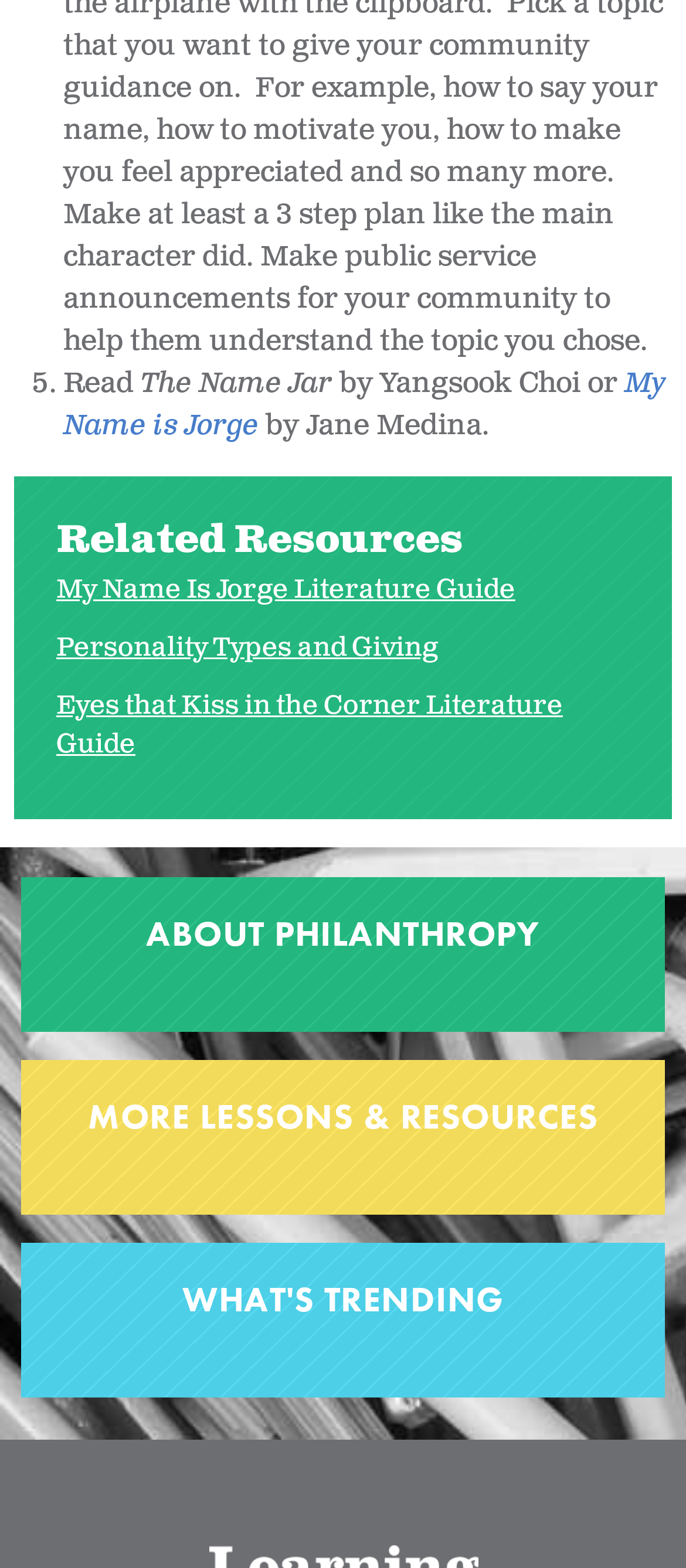Answer the question with a single word or phrase: 
What are the three main categories listed at the bottom of the page?

ABOUT PHILANTHROPY, MORE LESSONS & RESOURCES, WHAT'S TRENDING